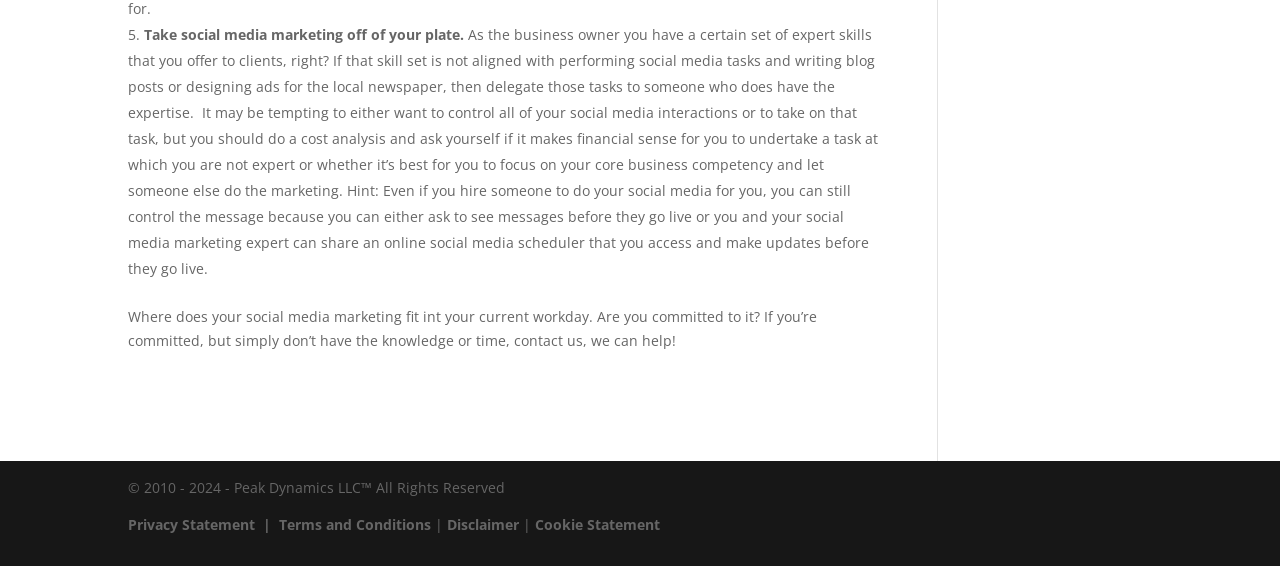What year was the website created?
With the help of the image, please provide a detailed response to the question.

The website was created in 2010, as indicated by the copyright notice '© 2010 - 2024 - Peak Dynamics LLC™ All Rights Reserved'.